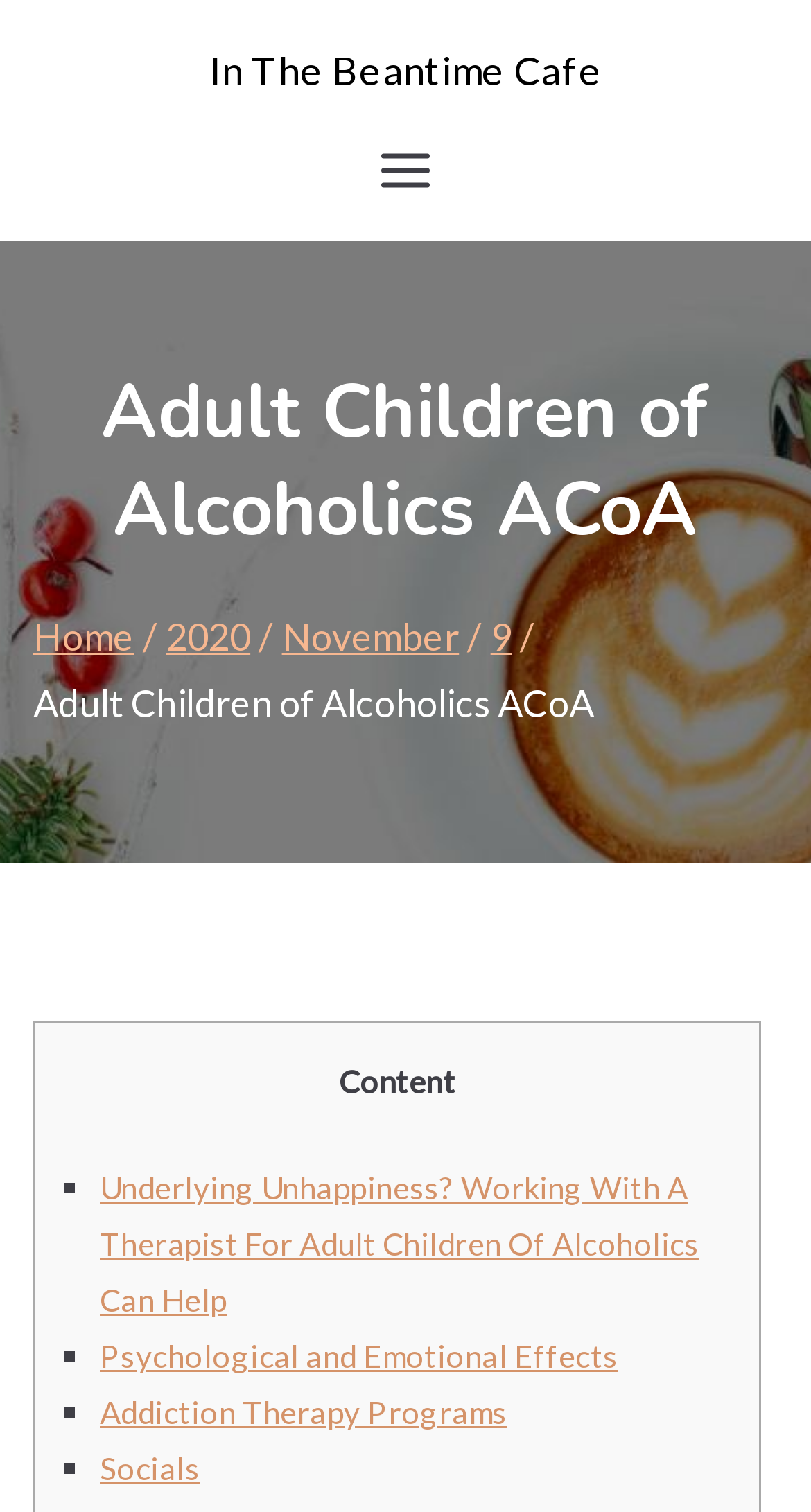Predict the bounding box coordinates of the area that should be clicked to accomplish the following instruction: "Learn about 'Addiction Therapy Programs'". The bounding box coordinates should consist of four float numbers between 0 and 1, i.e., [left, top, right, bottom].

[0.123, 0.921, 0.625, 0.946]